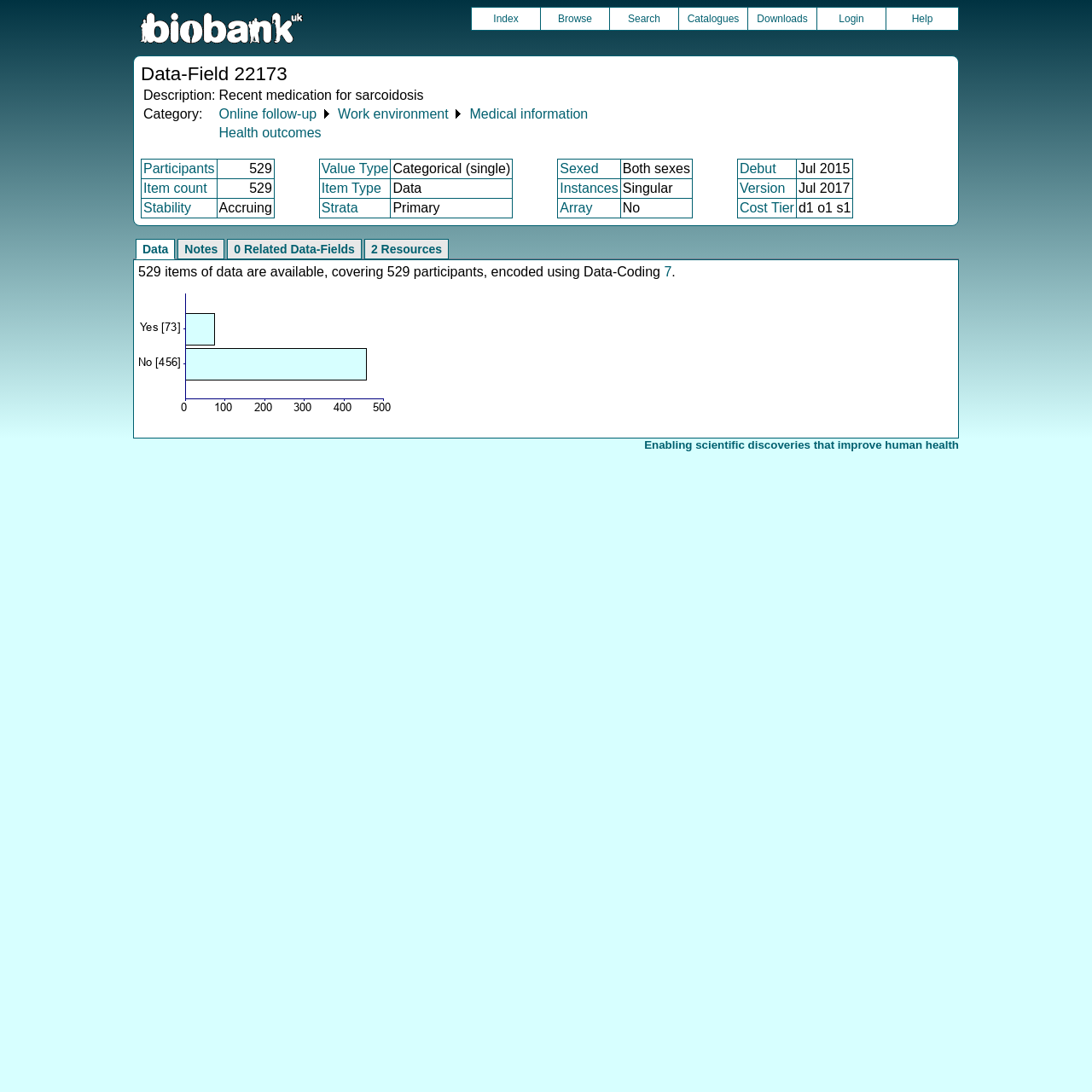Identify the coordinates of the bounding box for the element that must be clicked to accomplish the instruction: "Click on Project Banner".

[0.122, 0.03, 0.278, 0.044]